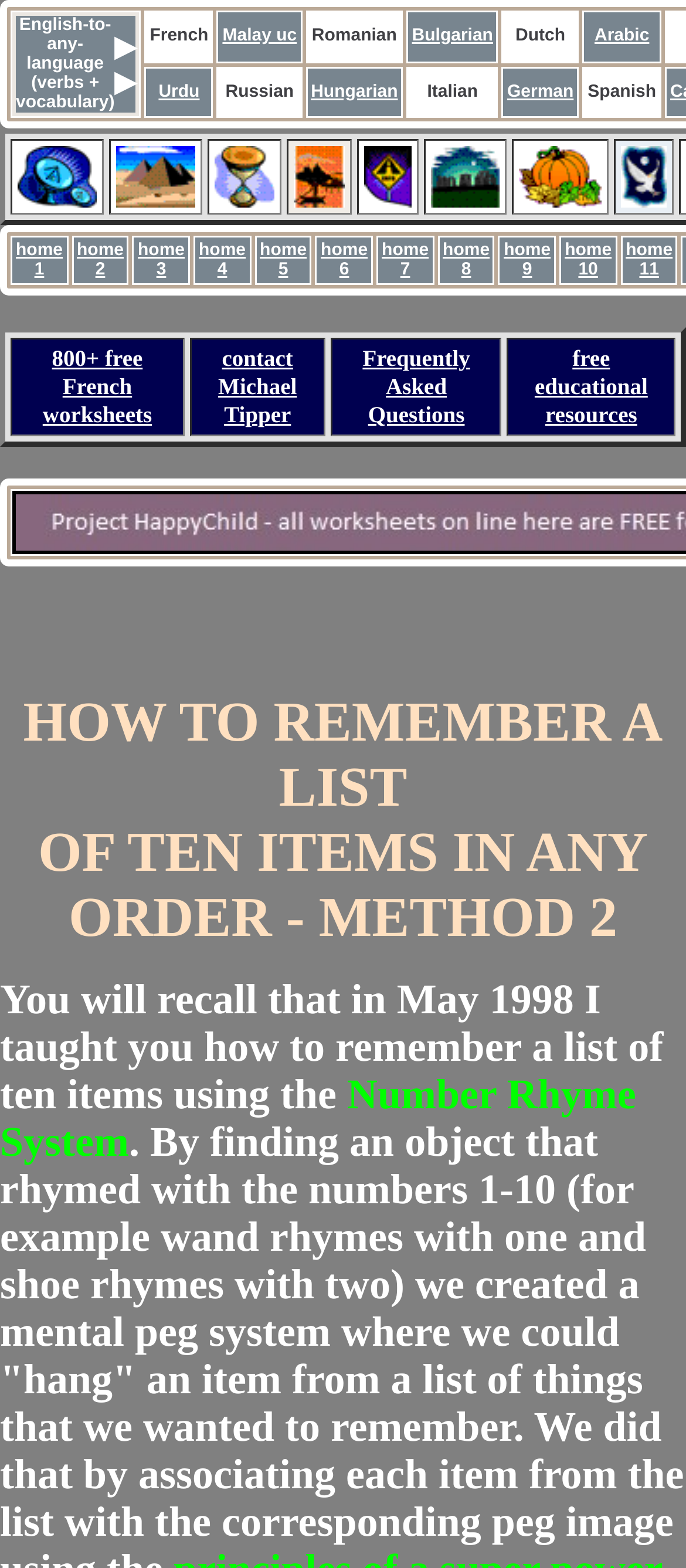Provide a short, one-word or phrase answer to the question below:
What is the name of the directory?

Project HappyChild Directory